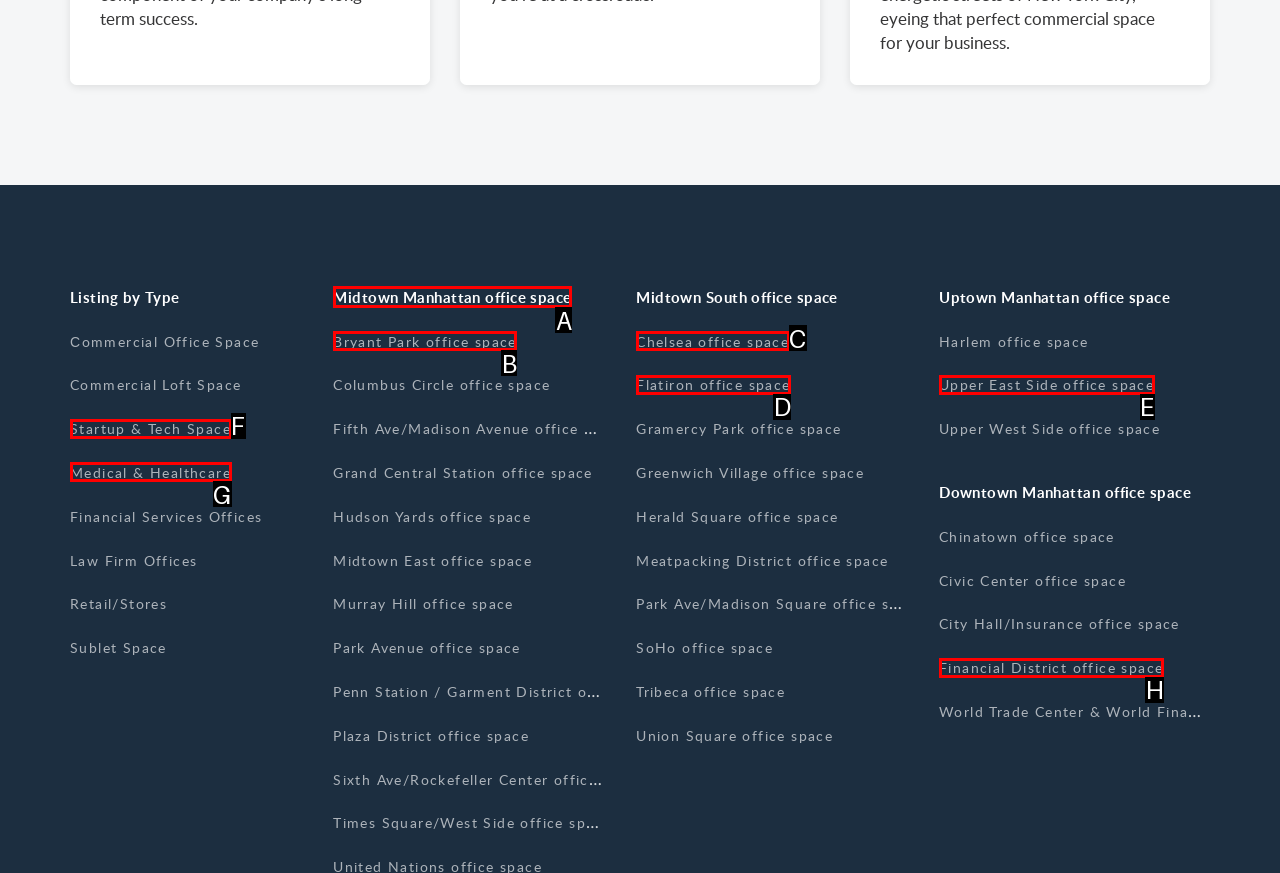Select the appropriate HTML element to click for the following task: Check out Financial District office space
Answer with the letter of the selected option from the given choices directly.

H